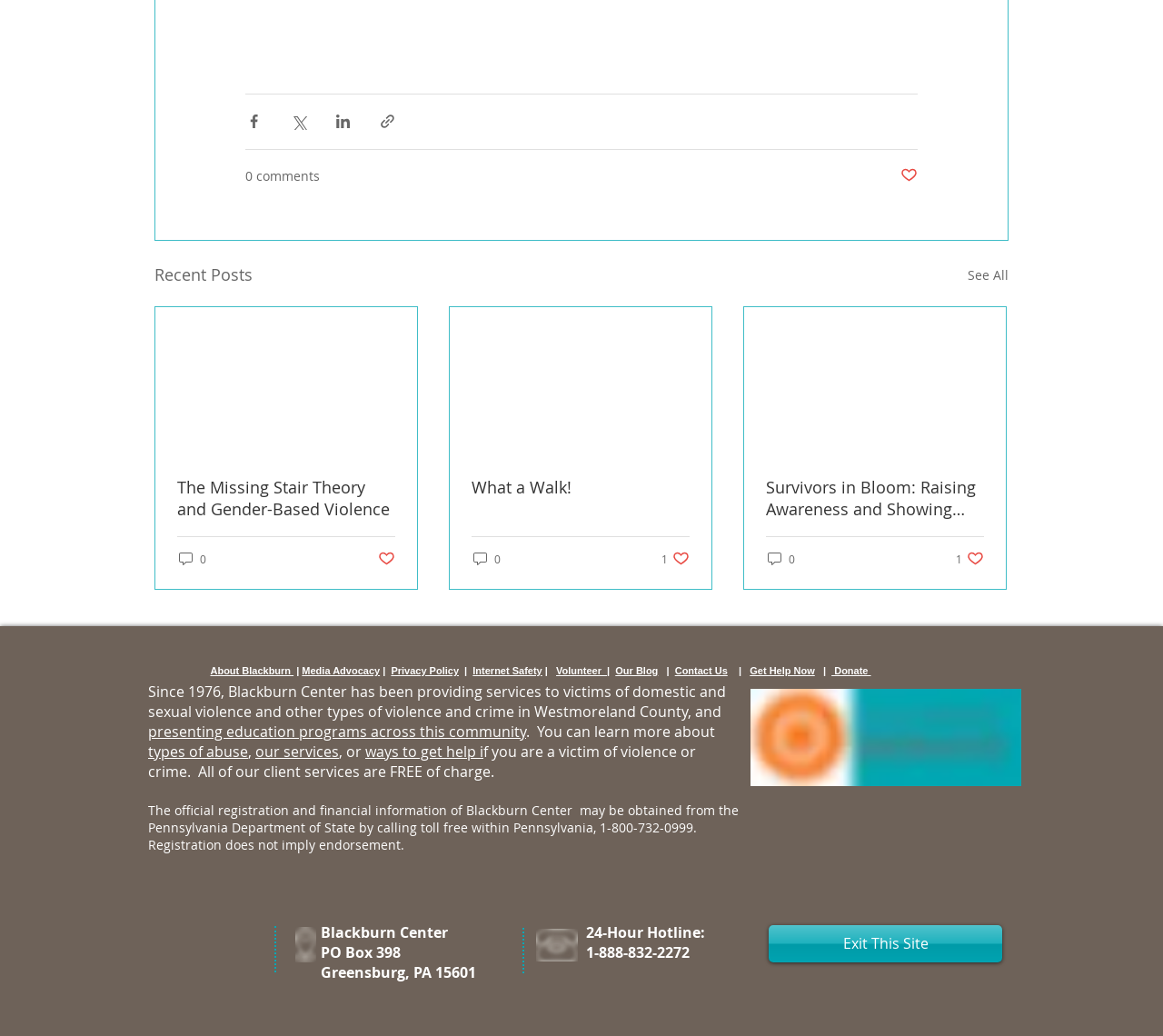Using details from the image, please answer the following question comprehensively:
How many recent posts are displayed on the webpage?

I counted the number of recent posts displayed on the webpage, and there are three posts, each with a title and a '0 comments' link.